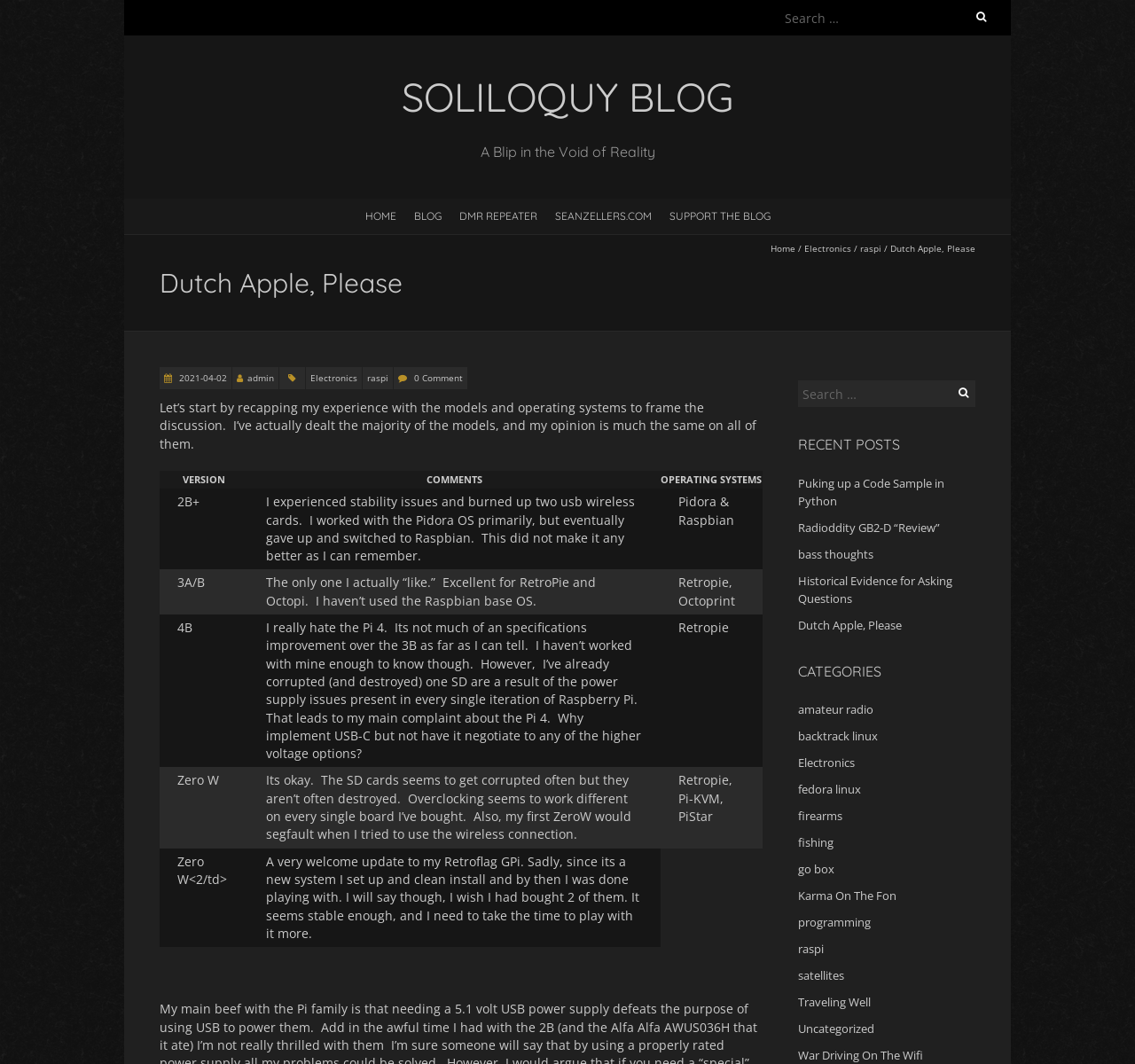Identify the bounding box coordinates for the region to click in order to carry out this instruction: "Go to the blog homepage". Provide the coordinates using four float numbers between 0 and 1, formatted as [left, top, right, bottom].

[0.141, 0.067, 0.859, 0.115]